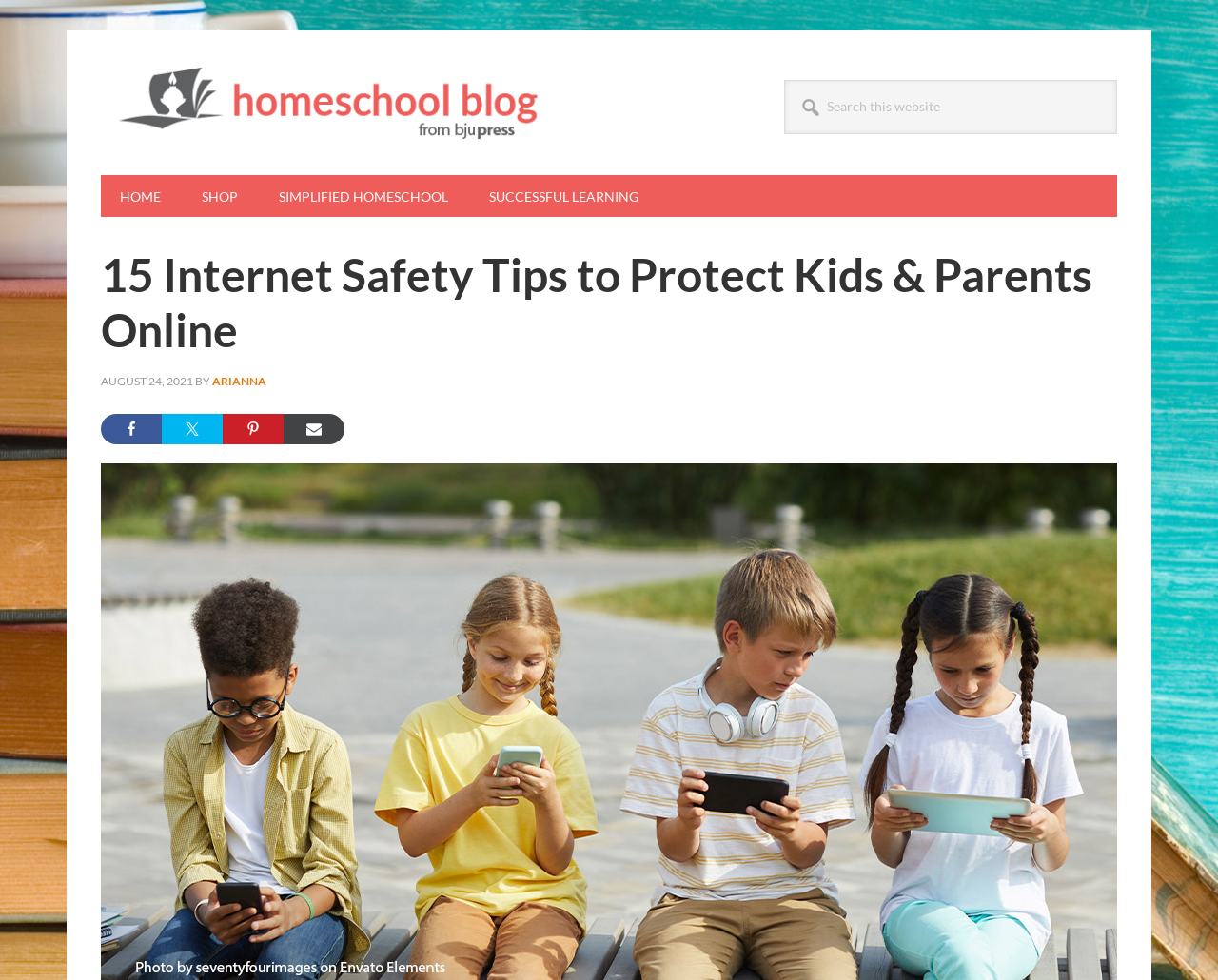Identify the bounding box coordinates of the region I need to click to complete this instruction: "Search this website".

[0.644, 0.082, 0.917, 0.137]